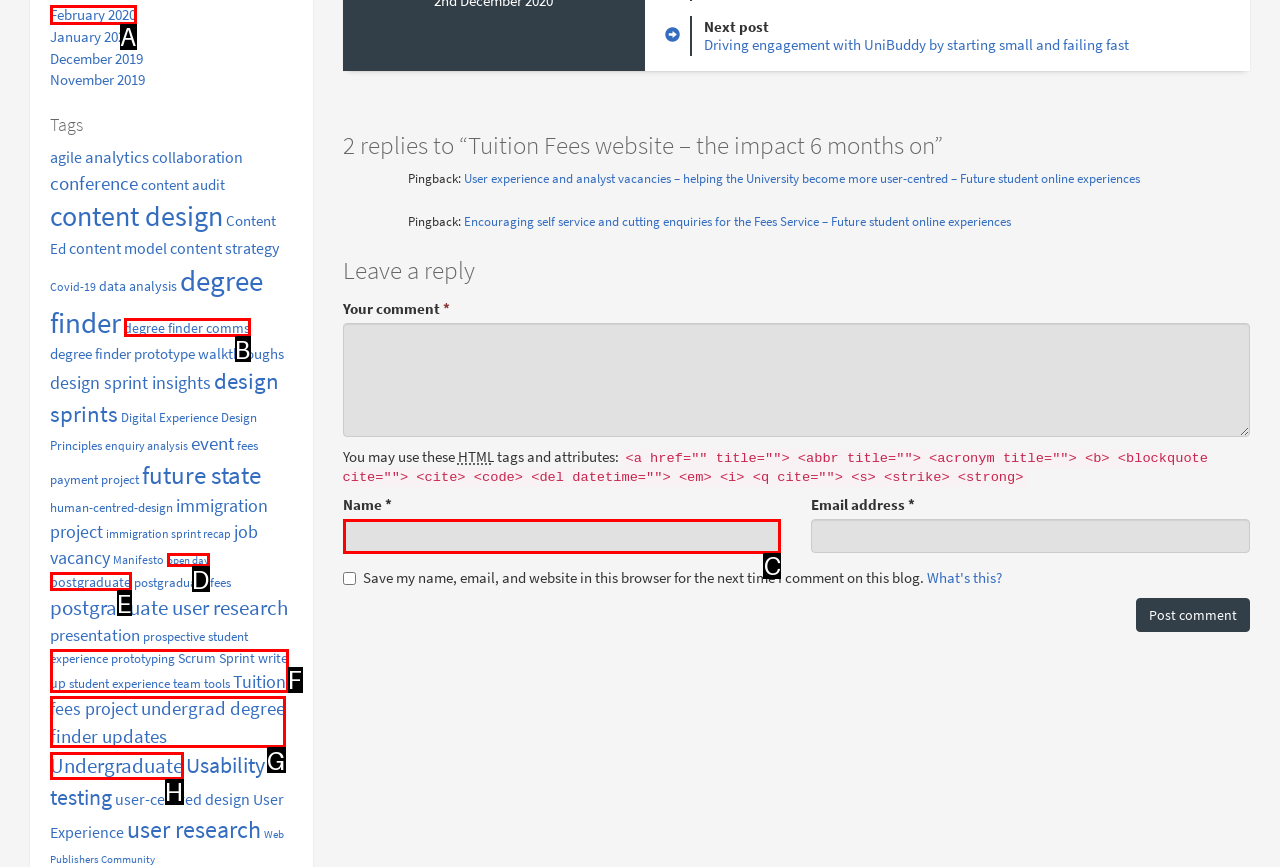Pick the HTML element that should be clicked to execute the task: Enter your name in the input field
Respond with the letter corresponding to the correct choice.

C